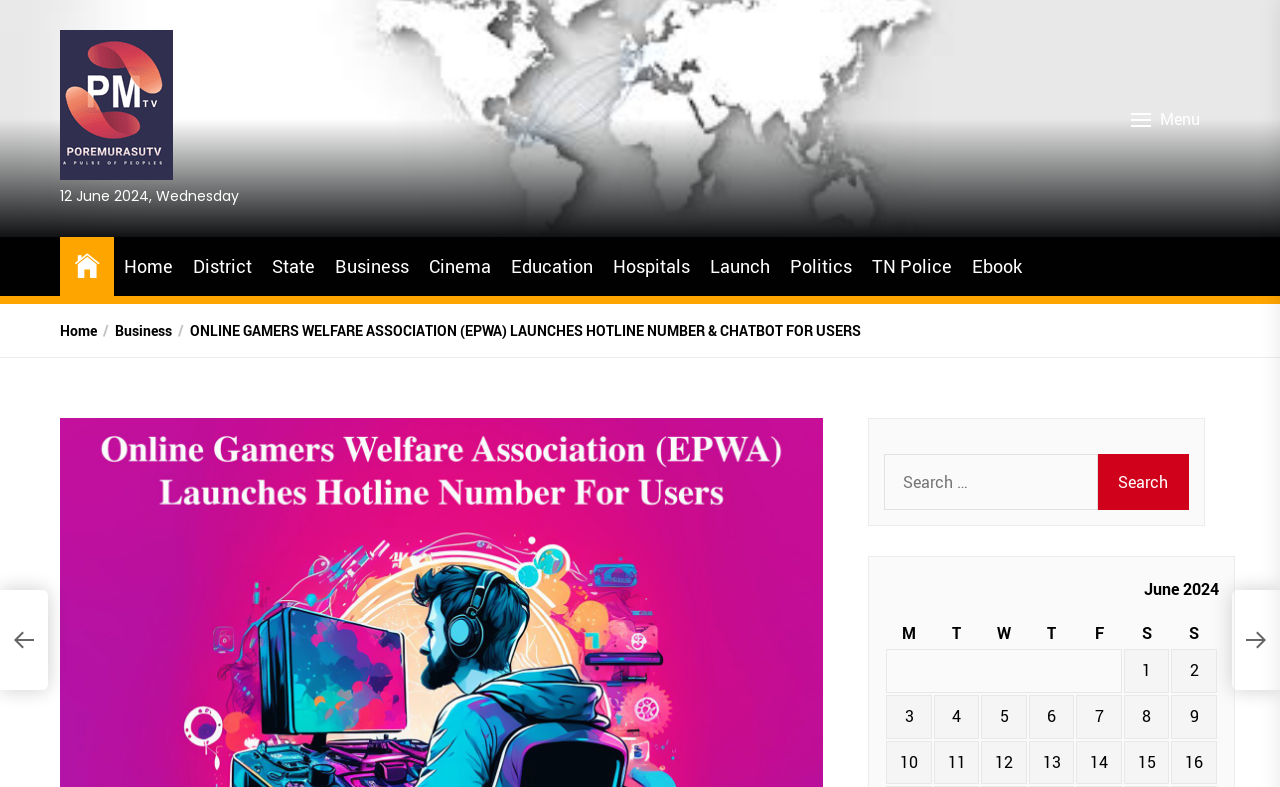What is the category of the webpage's content?
Could you answer the question with a detailed and thorough explanation?

The breadcrumb navigation shows the path 'Home > Business > ONLINE GAMERS WELFARE ASSOCIATION (EPWA) LAUNCHES HOTLINE NUMBER & CHATBOT FOR USERS', suggesting that the webpage's content falls under the category of Business.